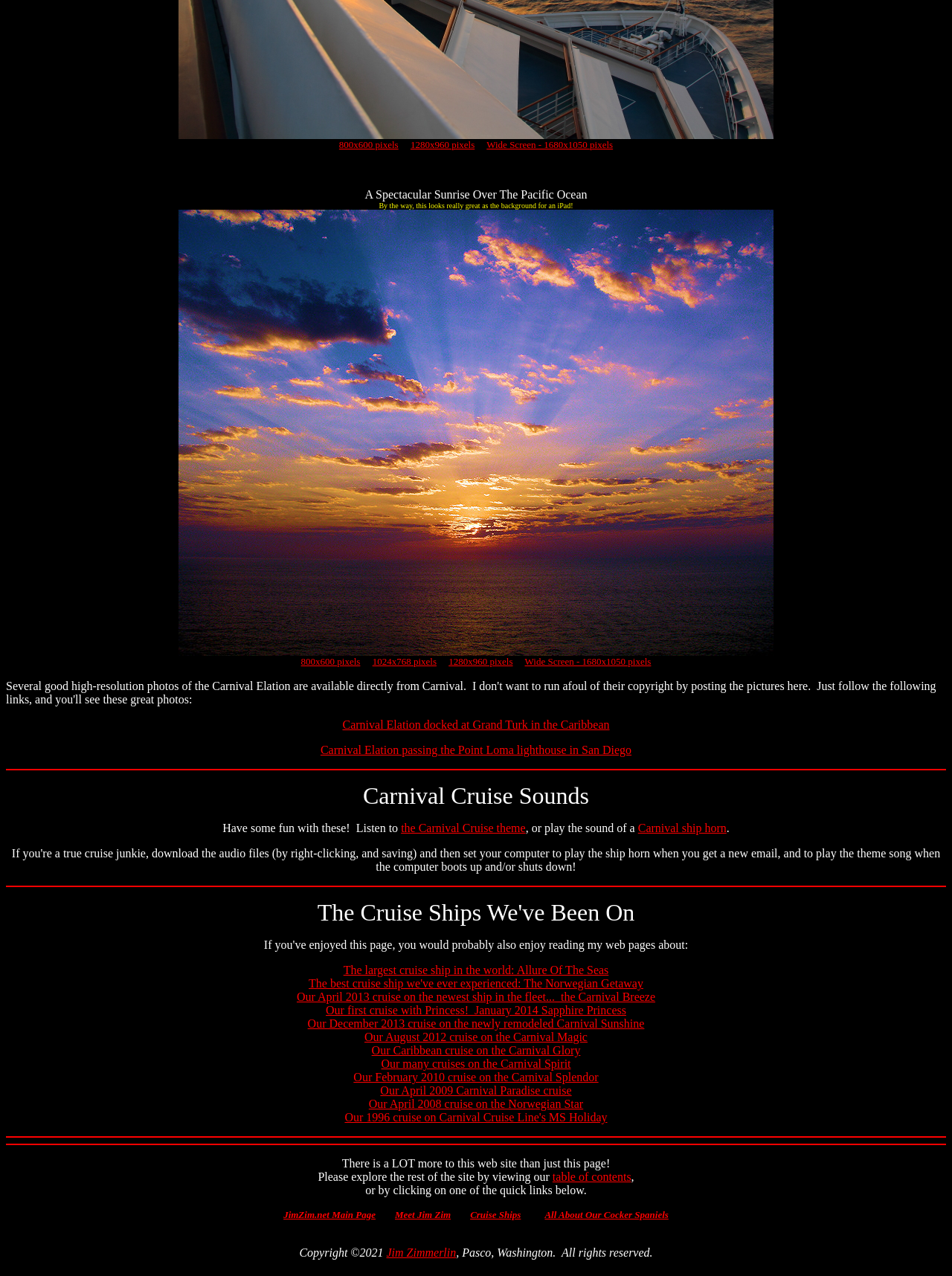Determine the bounding box of the UI element mentioned here: "All About Our Cocker Spaniels". The coordinates must be in the format [left, top, right, bottom] with values ranging from 0 to 1.

[0.572, 0.948, 0.702, 0.956]